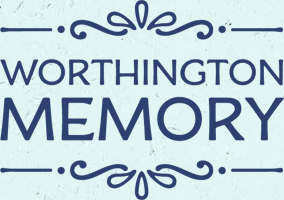Convey a detailed narrative of what is depicted in the image.

The image features the logo of "Worthington Memory," showcasing the name prominently in elegant, dark blue text against a light blue background. Decorative elements adorn the logo, adding a touch of sophistication. This branding symbolizes the organization’s mission to preserve and share the historical narratives and artifacts of Worthington, Ohio, inviting the community to explore its rich local heritage. The clean design and inviting colors reflect the accessibility and warmth associated with preserving memories for current and future generations.